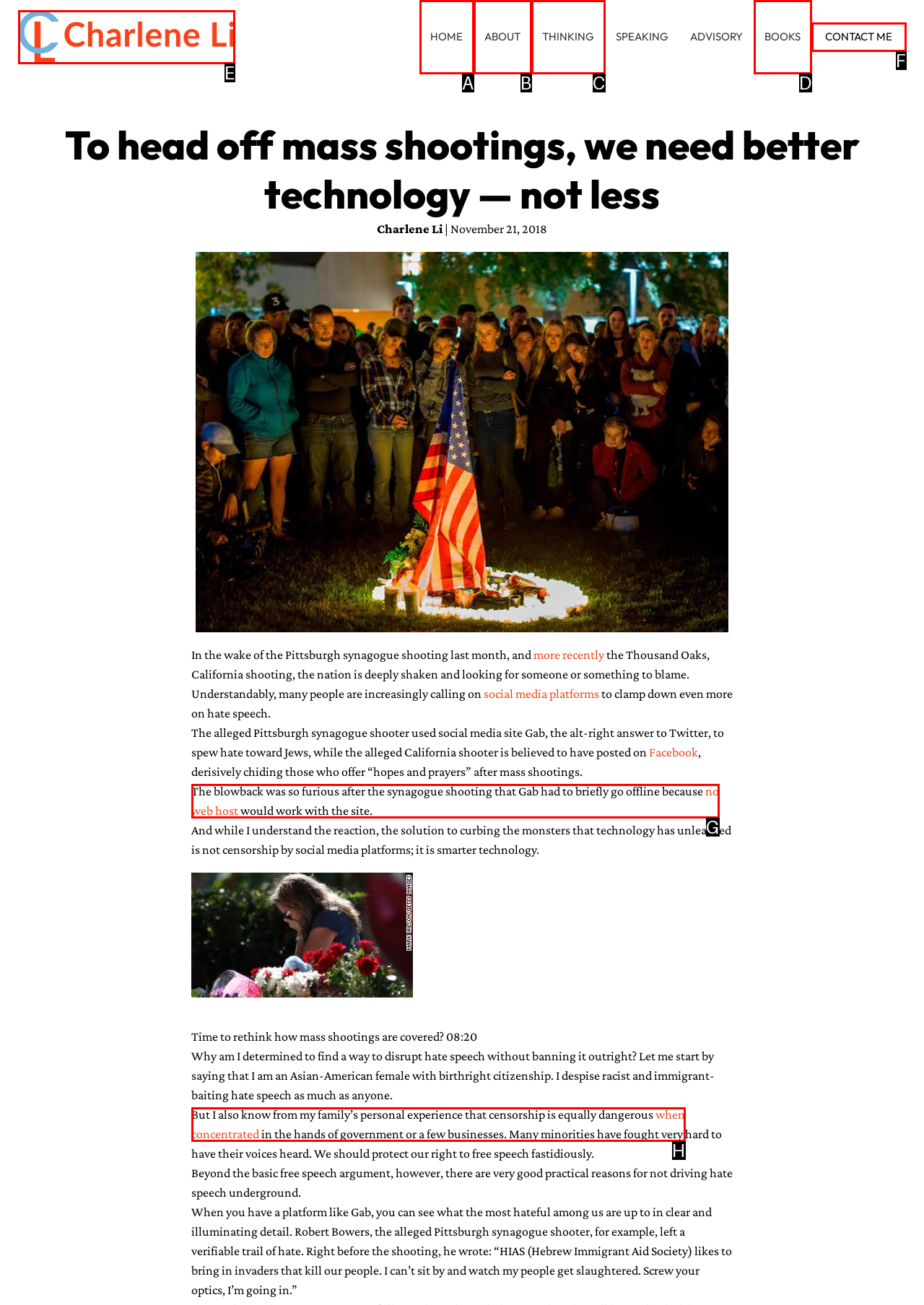Identify the HTML element that corresponds to the description: no web host Provide the letter of the matching option directly from the choices.

G